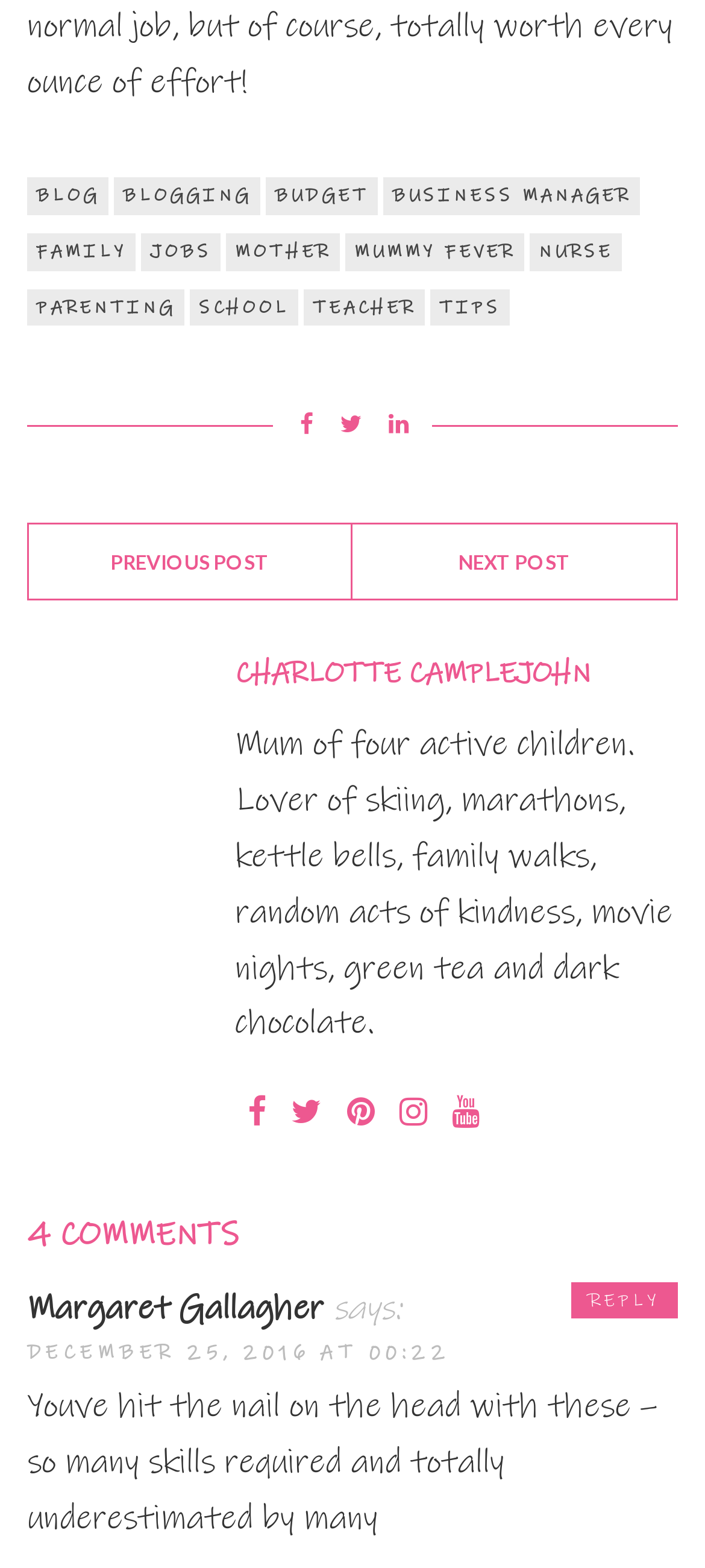Identify the bounding box coordinates of the element to click to follow this instruction: 'Click on the 'BLOG' link'. Ensure the coordinates are four float values between 0 and 1, provided as [left, top, right, bottom].

[0.038, 0.114, 0.154, 0.137]